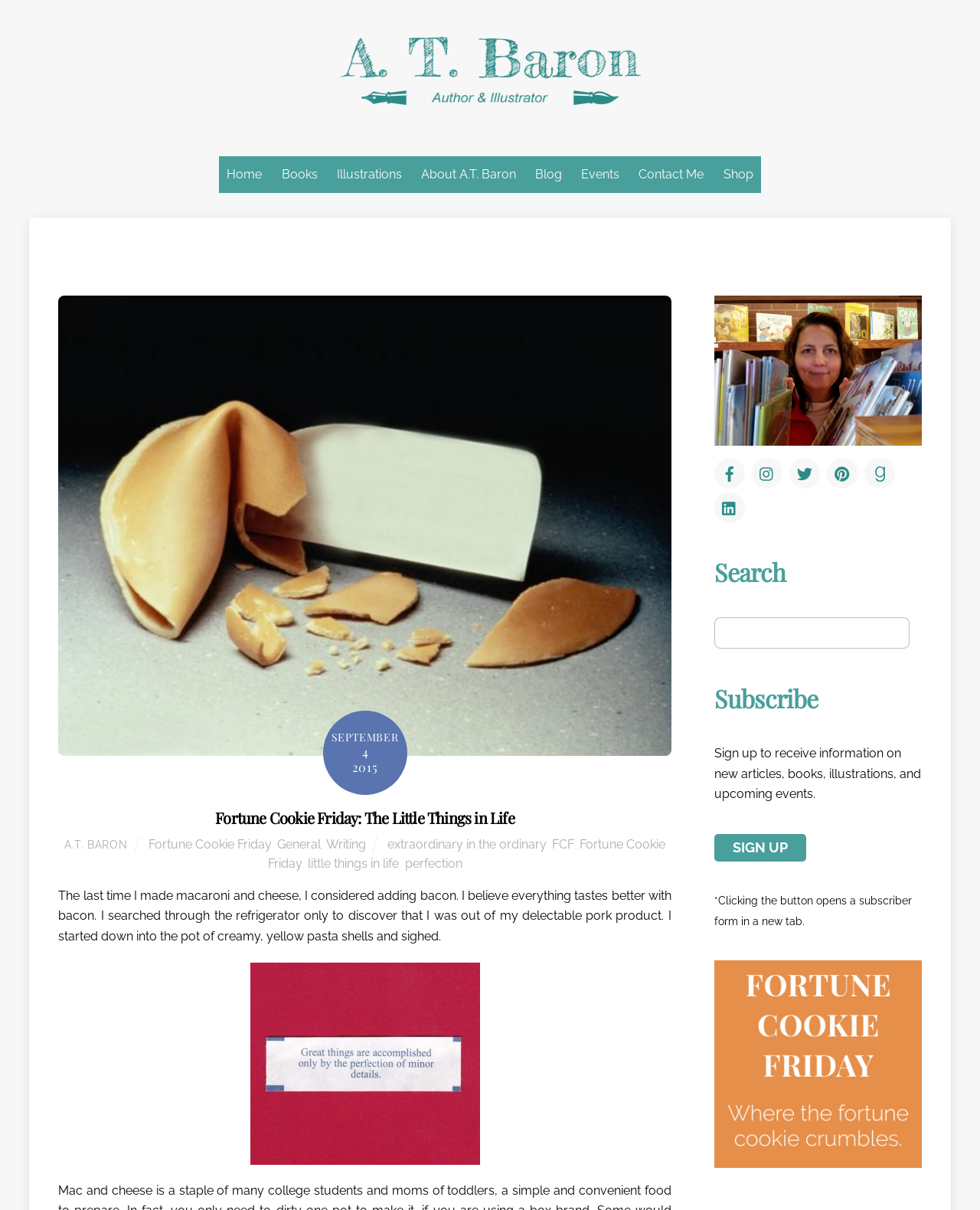Respond to the following question with a brief word or phrase:
What is the date of the blog post?

SEPTEMBER 2015